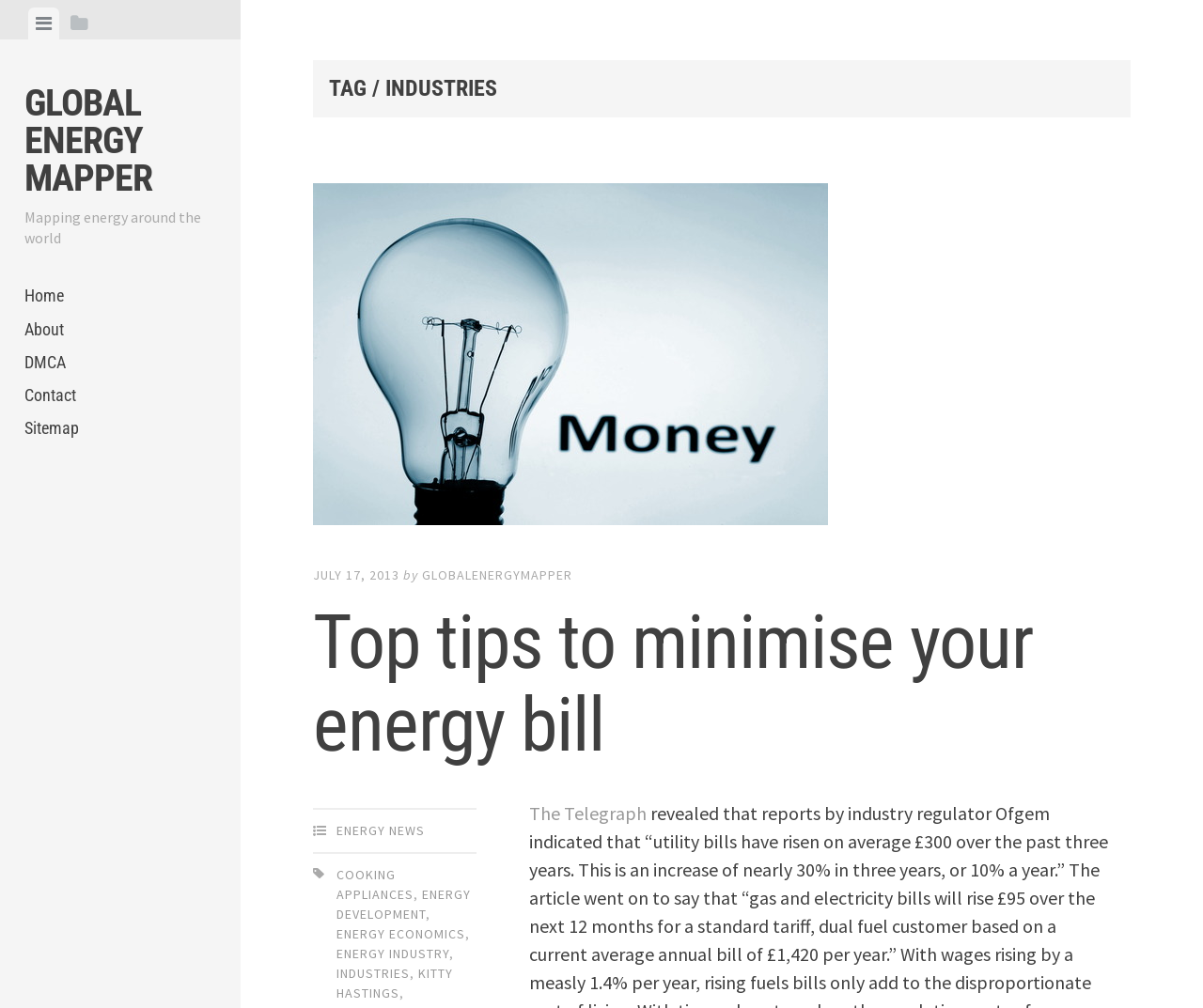Determine the bounding box coordinates of the UI element described below. Use the format (top-left x, top-left y, bottom-right x, bottom-right y) with floating point numbers between 0 and 1: Global Energy Mapper

[0.02, 0.08, 0.126, 0.199]